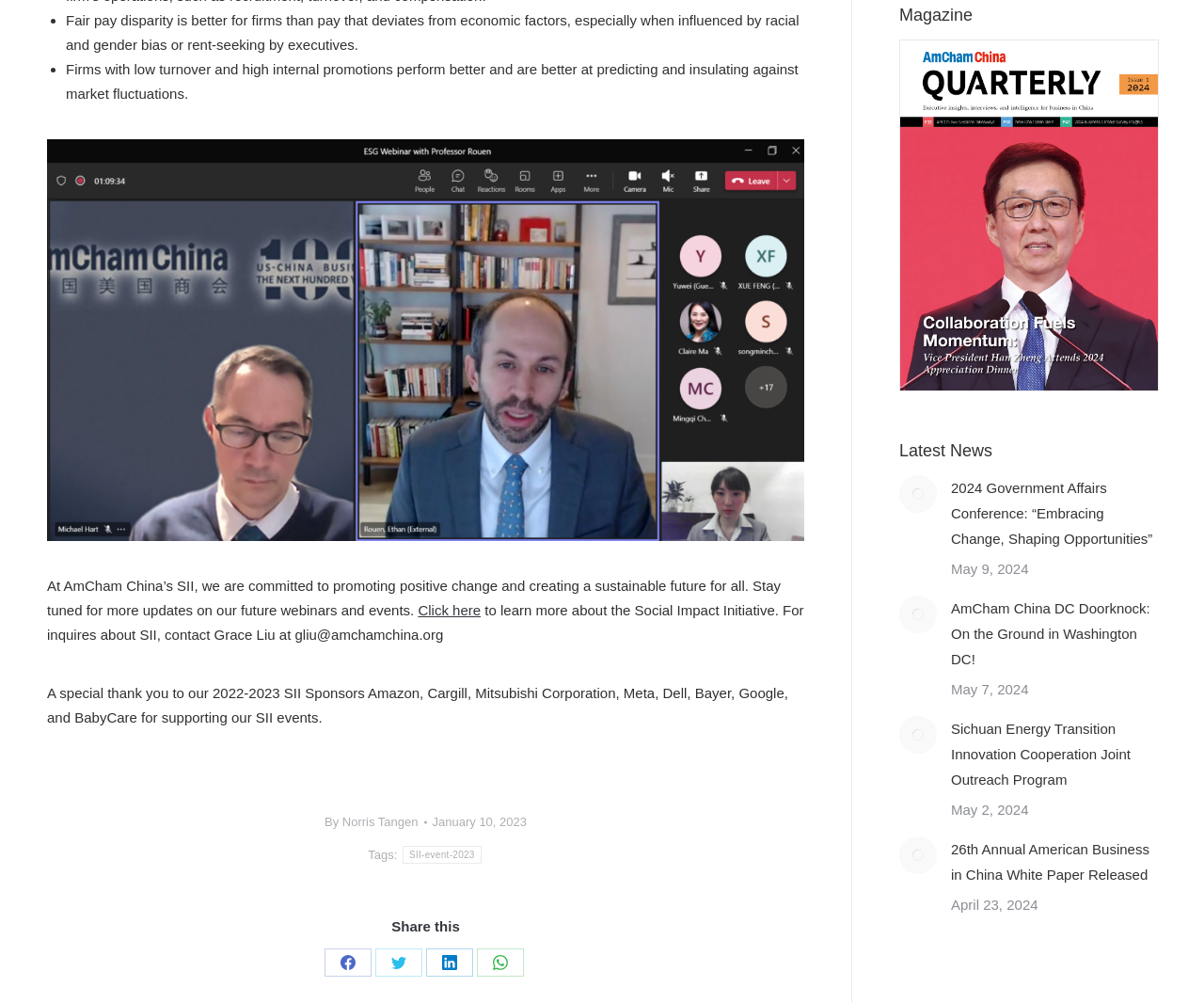Identify the bounding box coordinates necessary to click and complete the given instruction: "Share this on Facebook".

[0.269, 0.946, 0.308, 0.974]